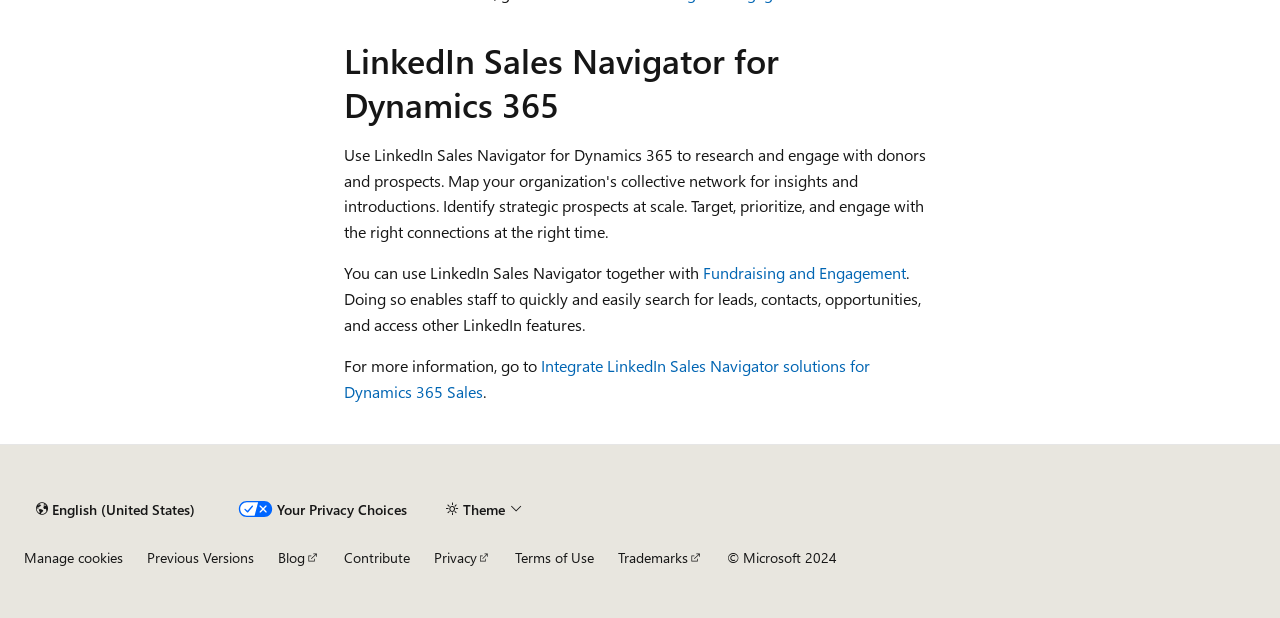Provide the bounding box coordinates of the UI element that matches the description: "Manage cookies".

[0.019, 0.89, 0.096, 0.916]